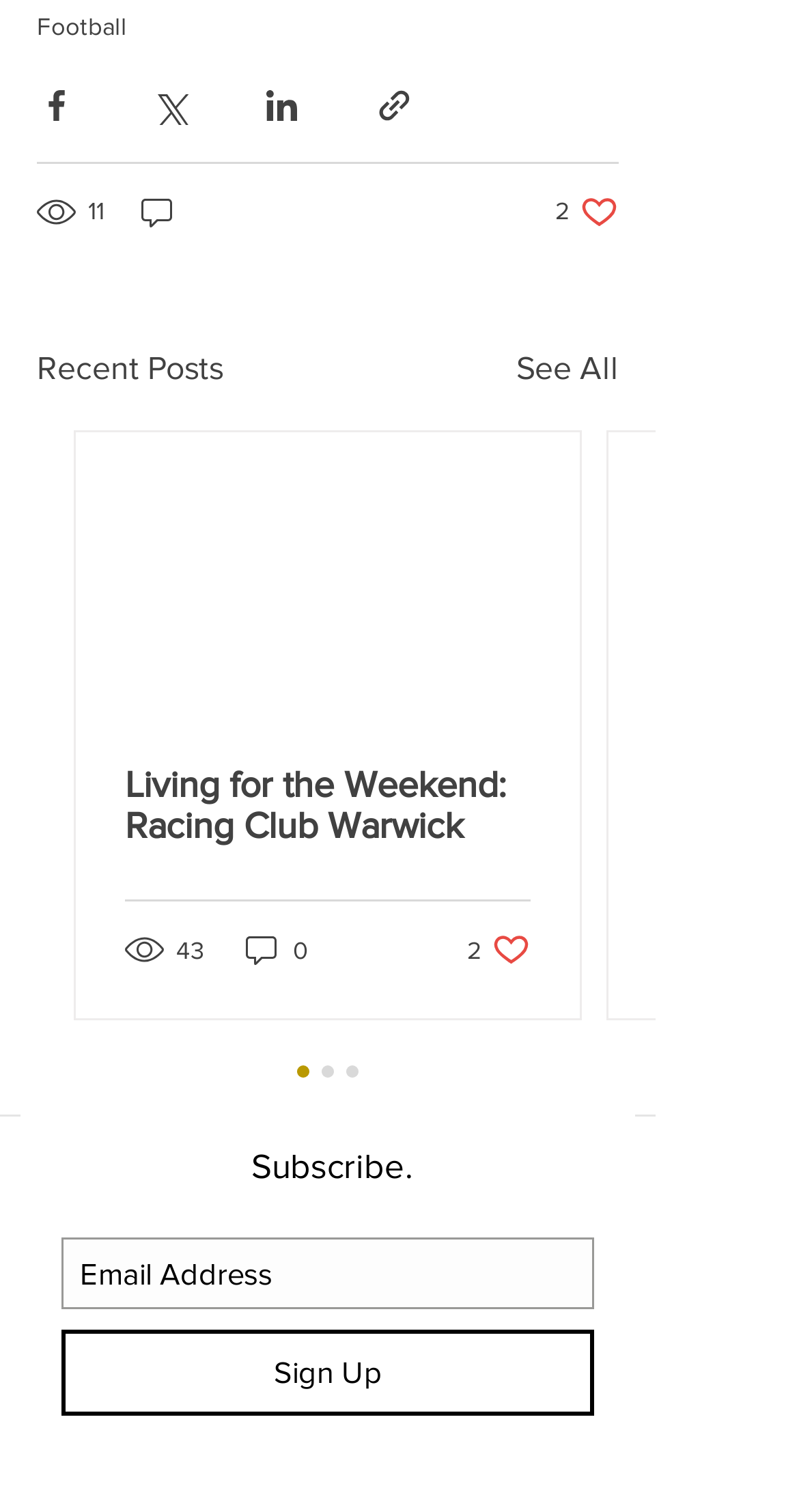Indicate the bounding box coordinates of the element that needs to be clicked to satisfy the following instruction: "View recent posts". The coordinates should be four float numbers between 0 and 1, i.e., [left, top, right, bottom].

[0.046, 0.227, 0.279, 0.26]